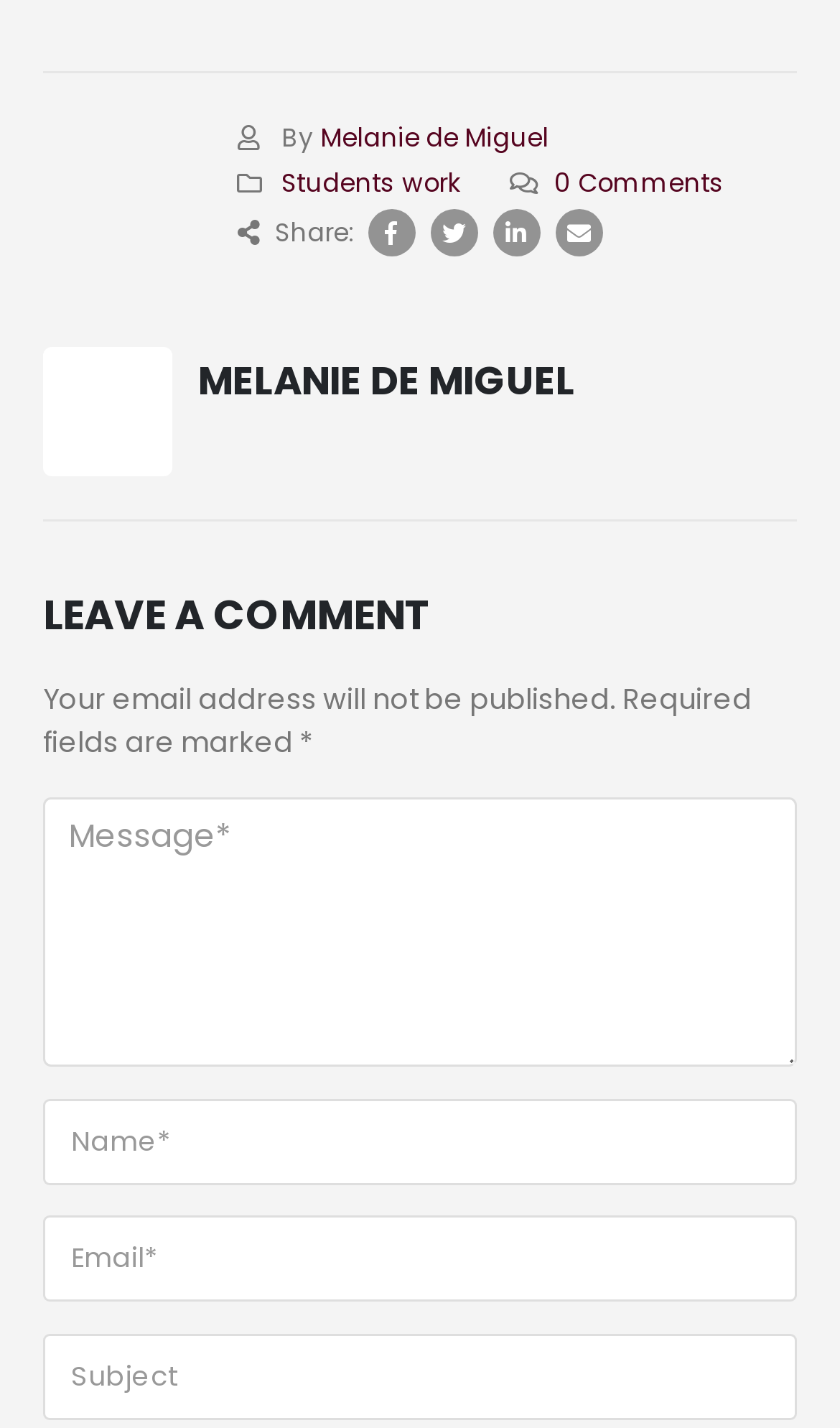Locate the bounding box coordinates of the area that needs to be clicked to fulfill the following instruction: "Enter your message". The coordinates should be in the format of four float numbers between 0 and 1, namely [left, top, right, bottom].

[0.051, 0.559, 0.949, 0.746]